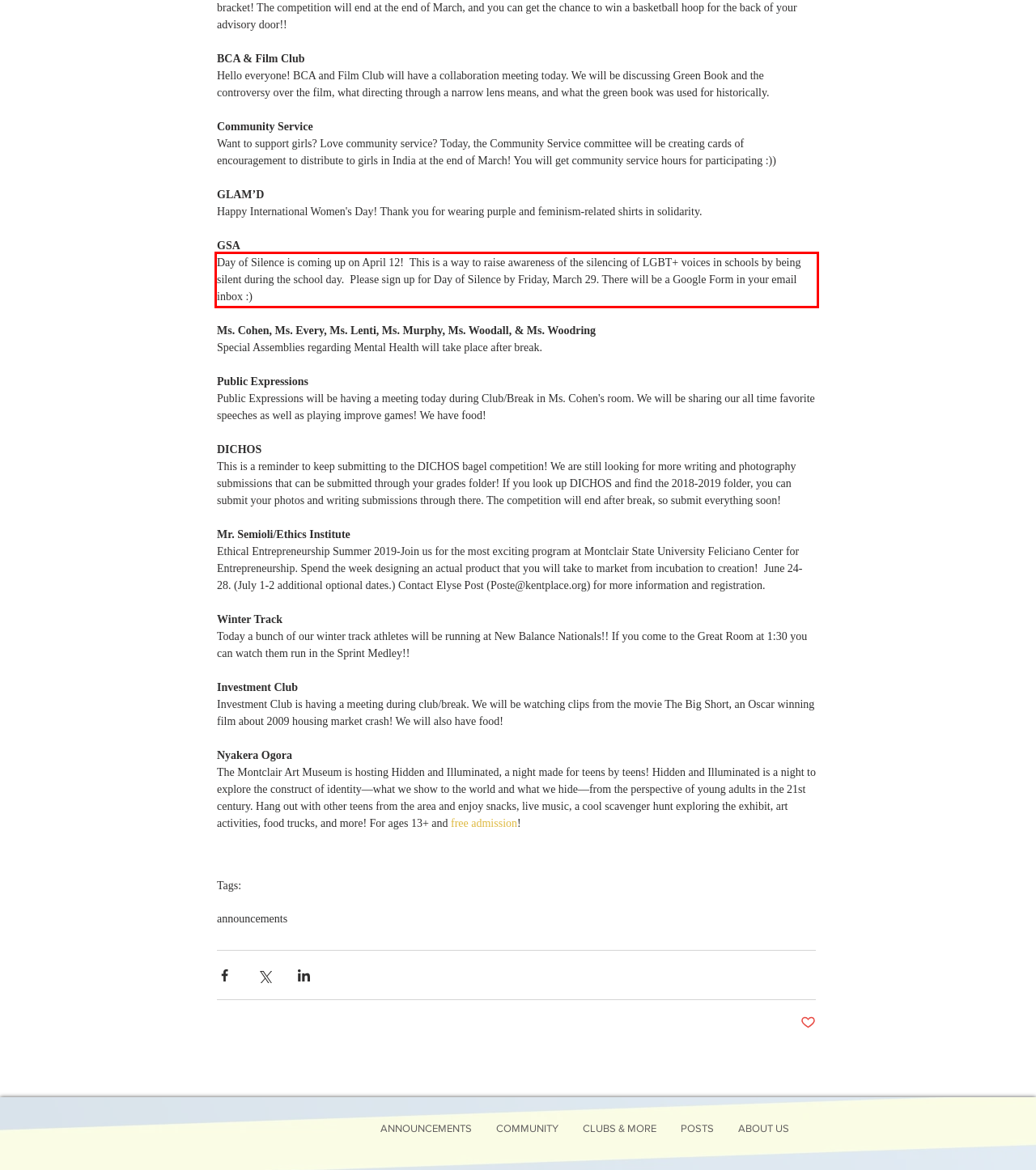Analyze the webpage screenshot and use OCR to recognize the text content in the red bounding box.

Day of Silence is coming up on April 12! This is a way to raise awareness of the silencing of LGBT+ voices in schools by being silent during the school day. Please sign up for Day of Silence by Friday, March 29. There will be a Google Form in your email inbox :)